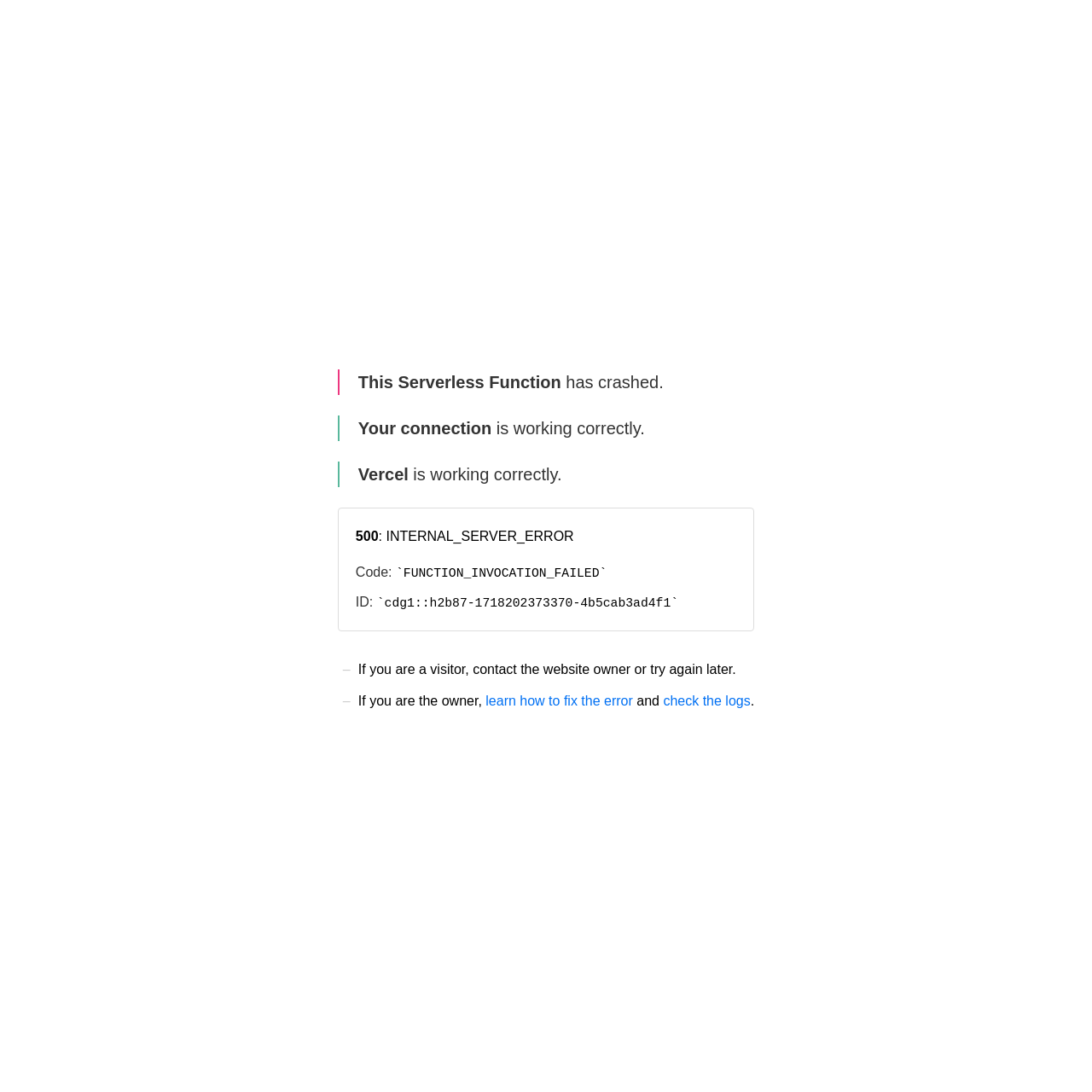Respond to the question below with a single word or phrase:
What should the website owner do to fix the error?

learn how to fix the error and check the logs